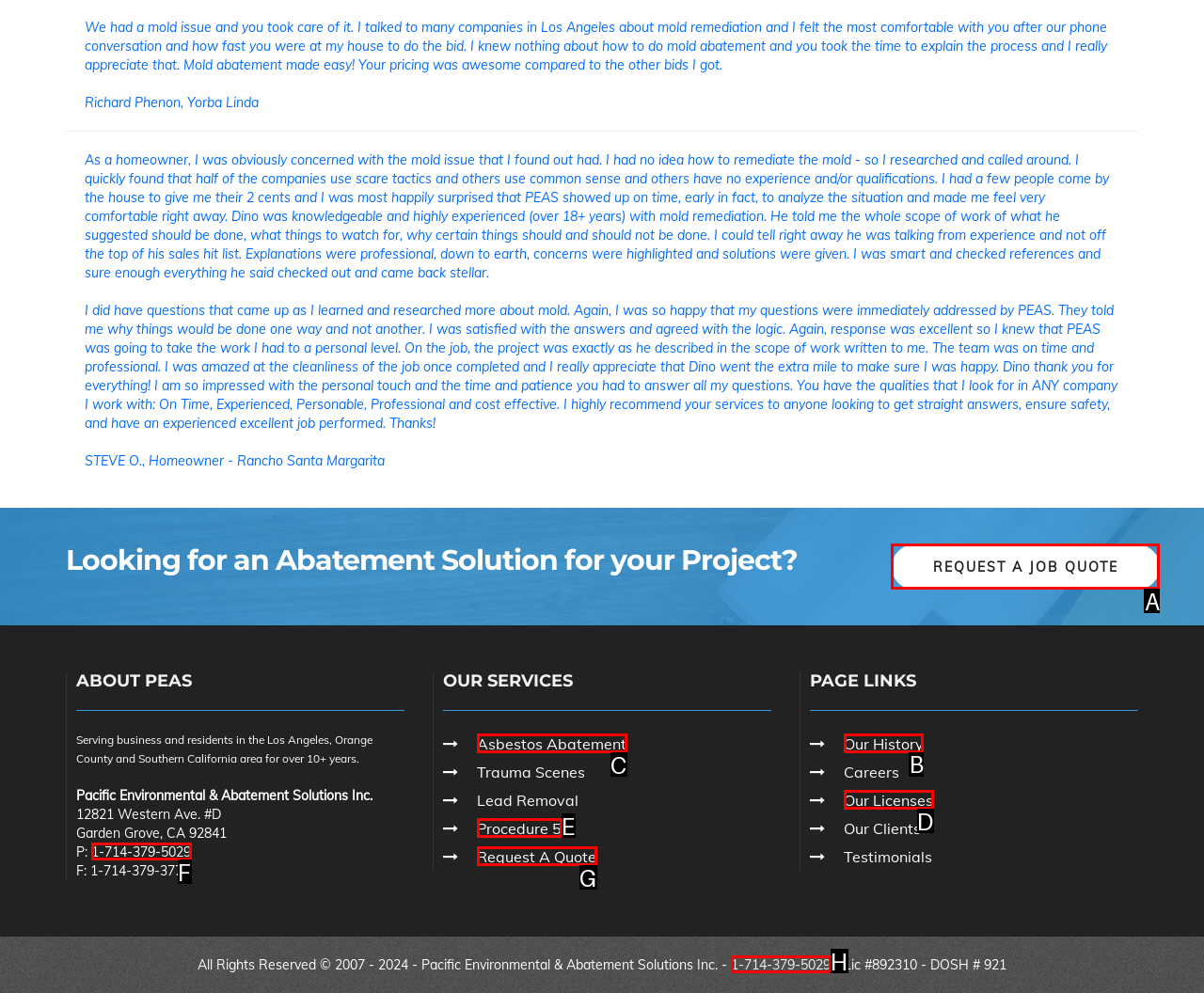Tell me which option I should click to complete the following task: View our history Answer with the option's letter from the given choices directly.

B